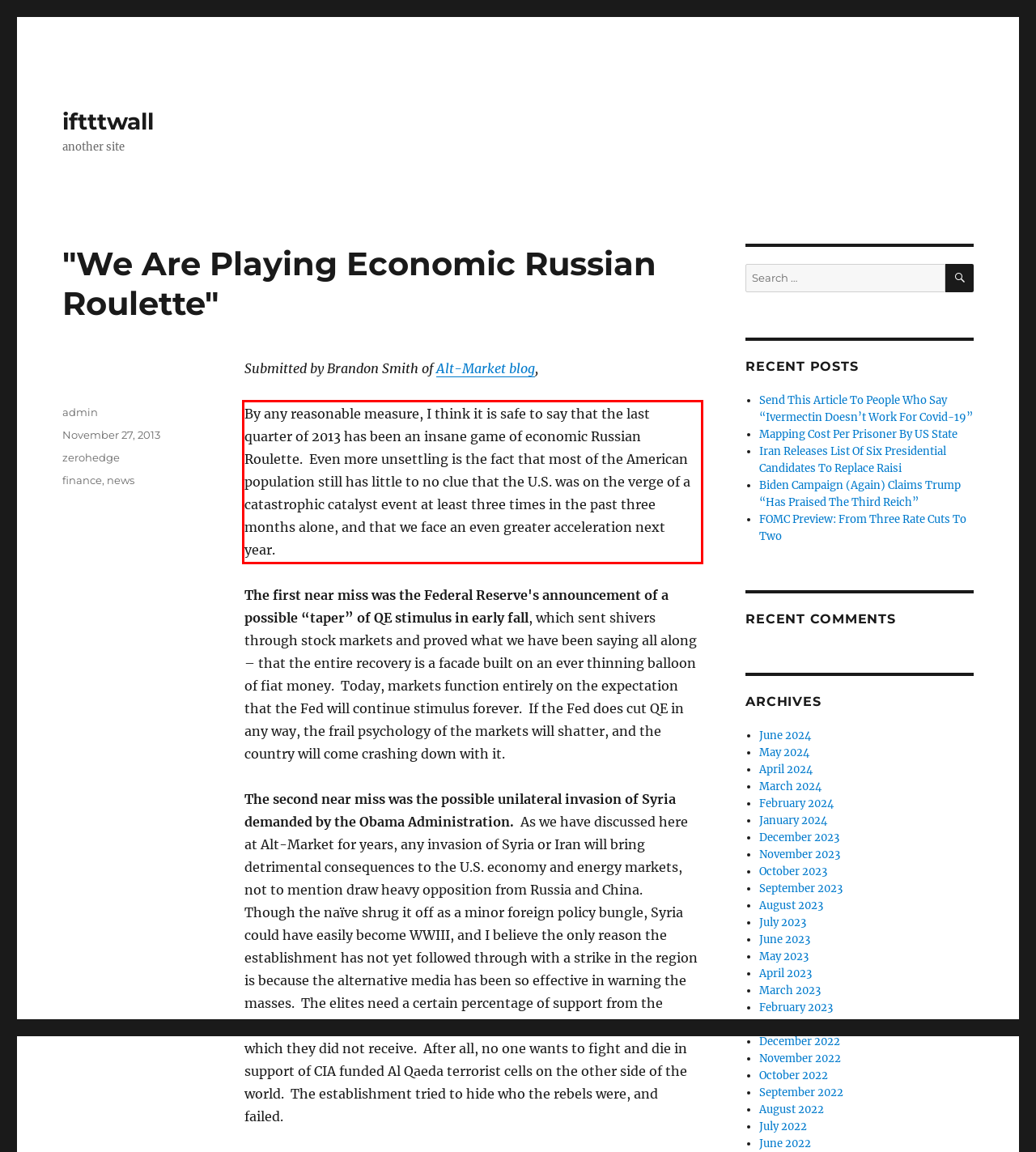Identify the red bounding box in the webpage screenshot and perform OCR to generate the text content enclosed.

By any reasonable measure, I think it is safe to say that the last quarter of 2013 has been an insane game of economic Russian Roulette. Even more unsettling is the fact that most of the American population still has little to no clue that the U.S. was on the verge of a catastrophic catalyst event at least three times in the past three months alone, and that we face an even greater acceleration next year.